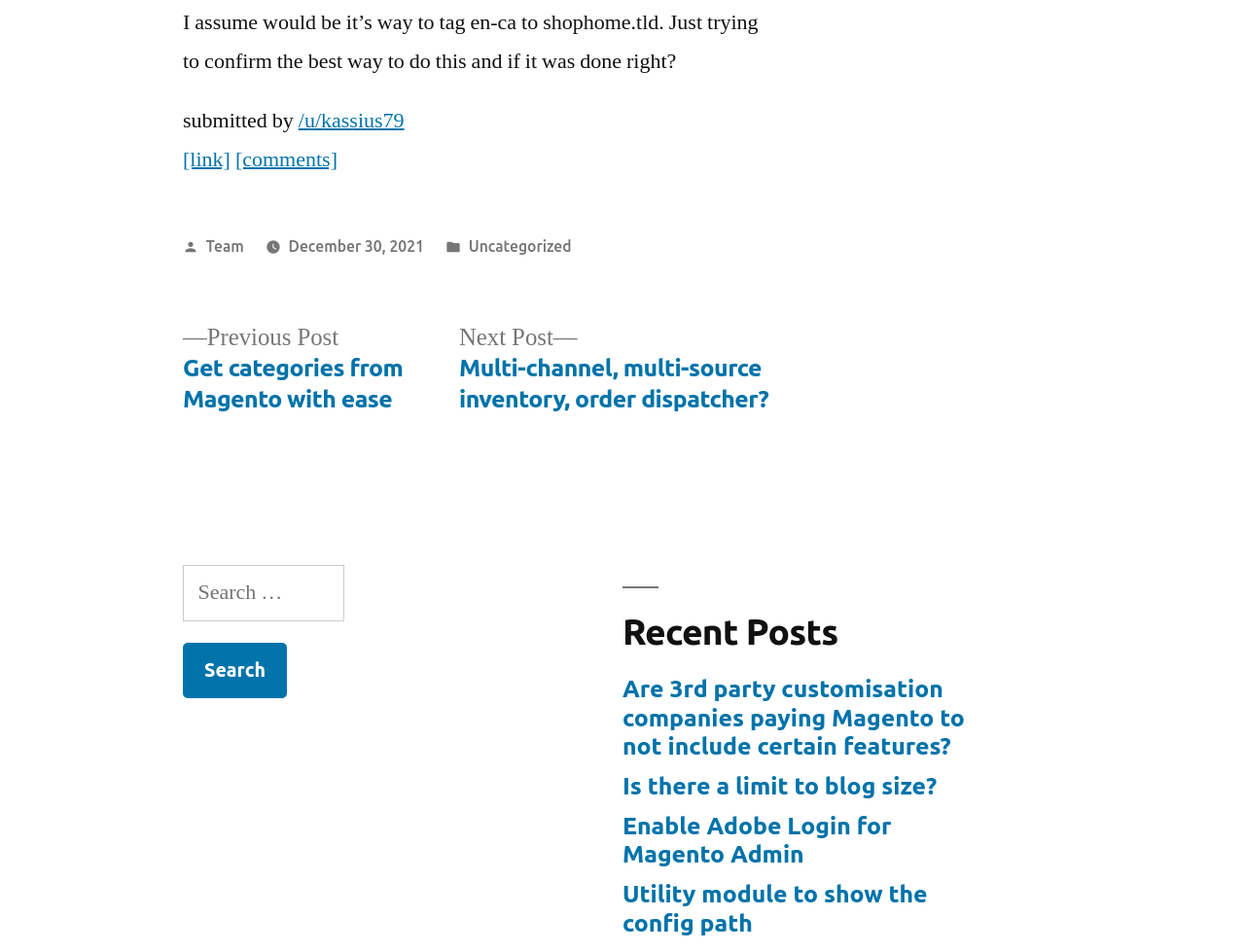With reference to the image, please provide a detailed answer to the following question: How many recent posts are listed on the webpage?

The recent posts are listed in the section with the heading 'Recent Posts'. This section contains four link elements with different post titles, which indicates that there are four recent posts listed on the webpage.